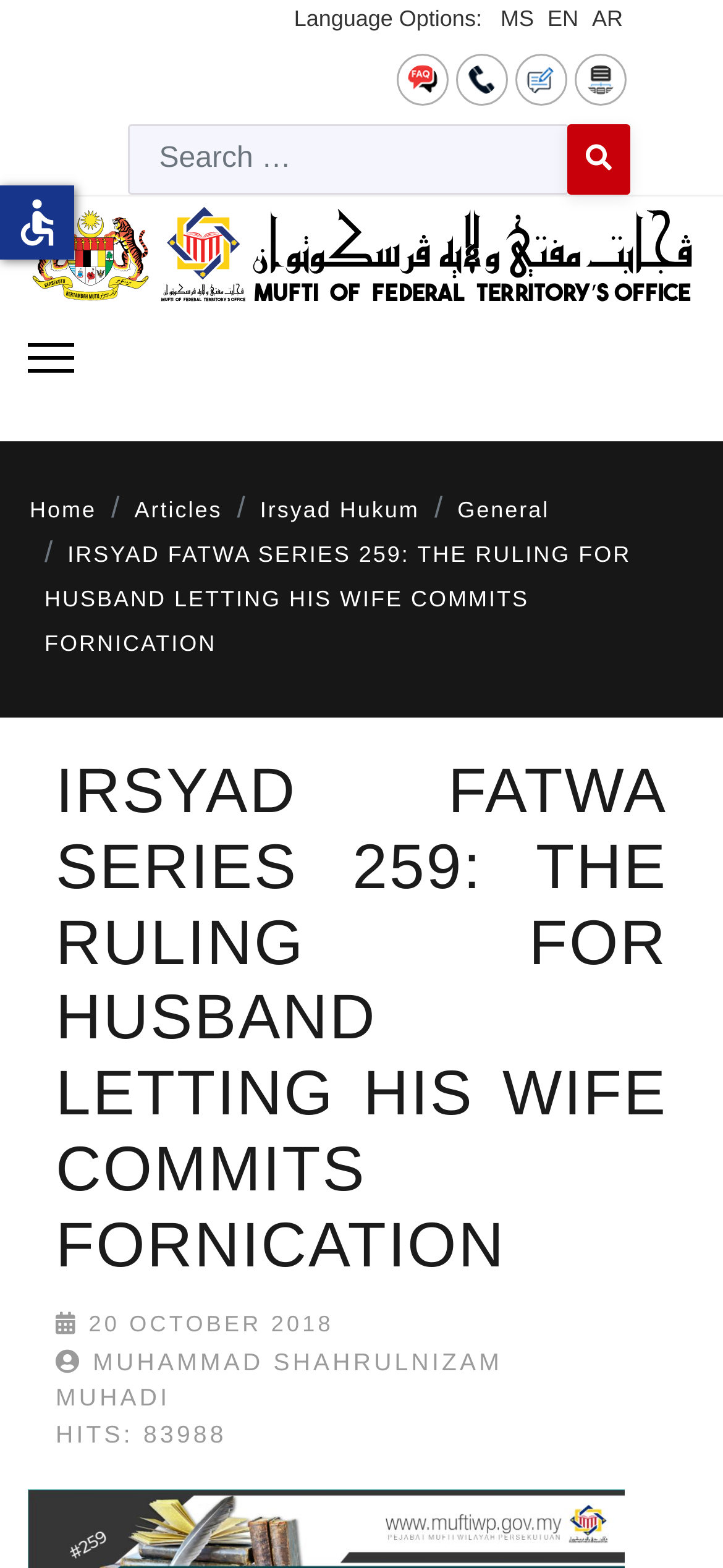Identify the bounding box coordinates of the clickable section necessary to follow the following instruction: "Go to home page". The coordinates should be presented as four float numbers from 0 to 1, i.e., [left, top, right, bottom].

[0.041, 0.317, 0.133, 0.333]